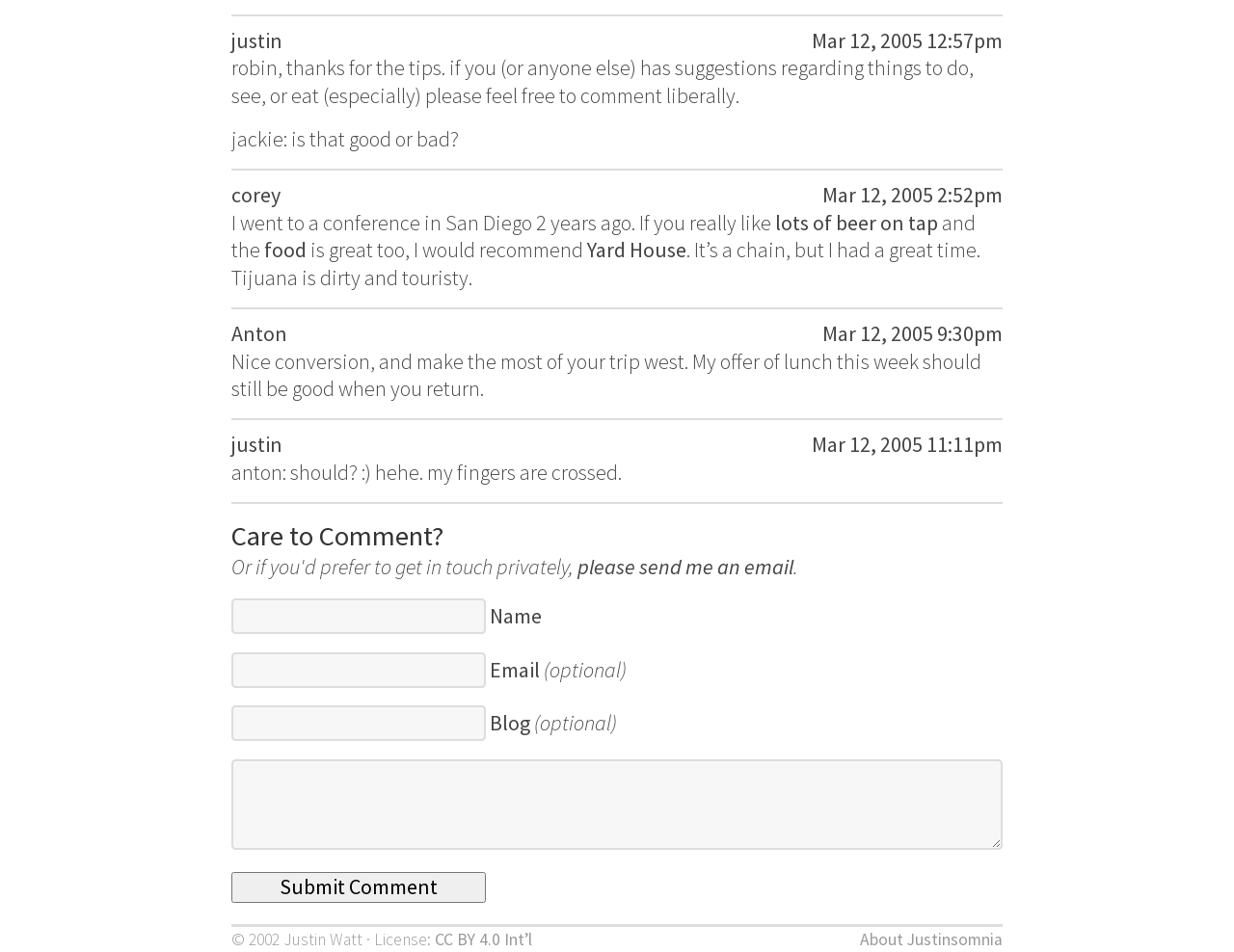Determine the bounding box coordinates of the element's region needed to click to follow the instruction: "visit the Yard House website". Provide these coordinates as four float numbers between 0 and 1, formatted as [left, top, right, bottom].

[0.476, 0.248, 0.556, 0.277]